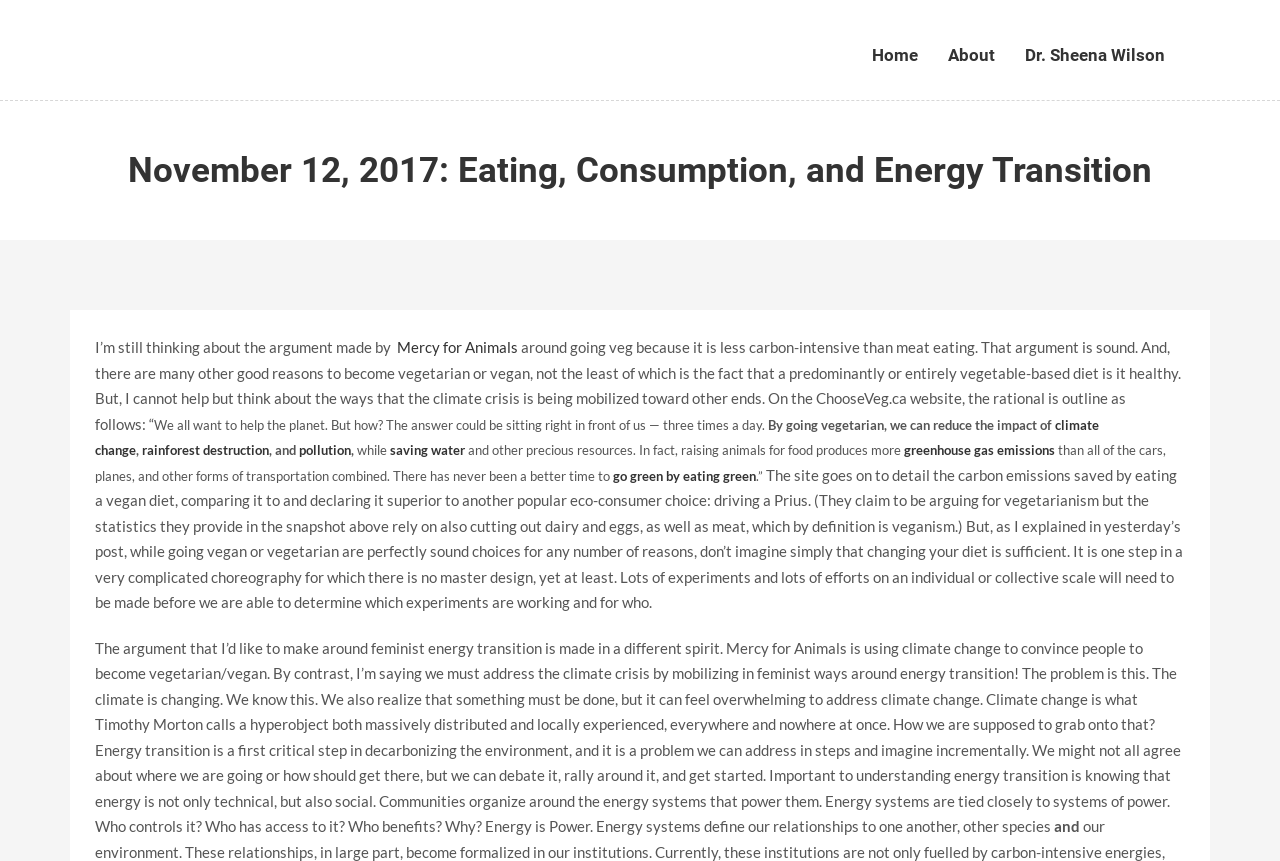Kindly respond to the following question with a single word or a brief phrase: 
What is the author's argument about going vegan or vegetarian?

It's not sufficient